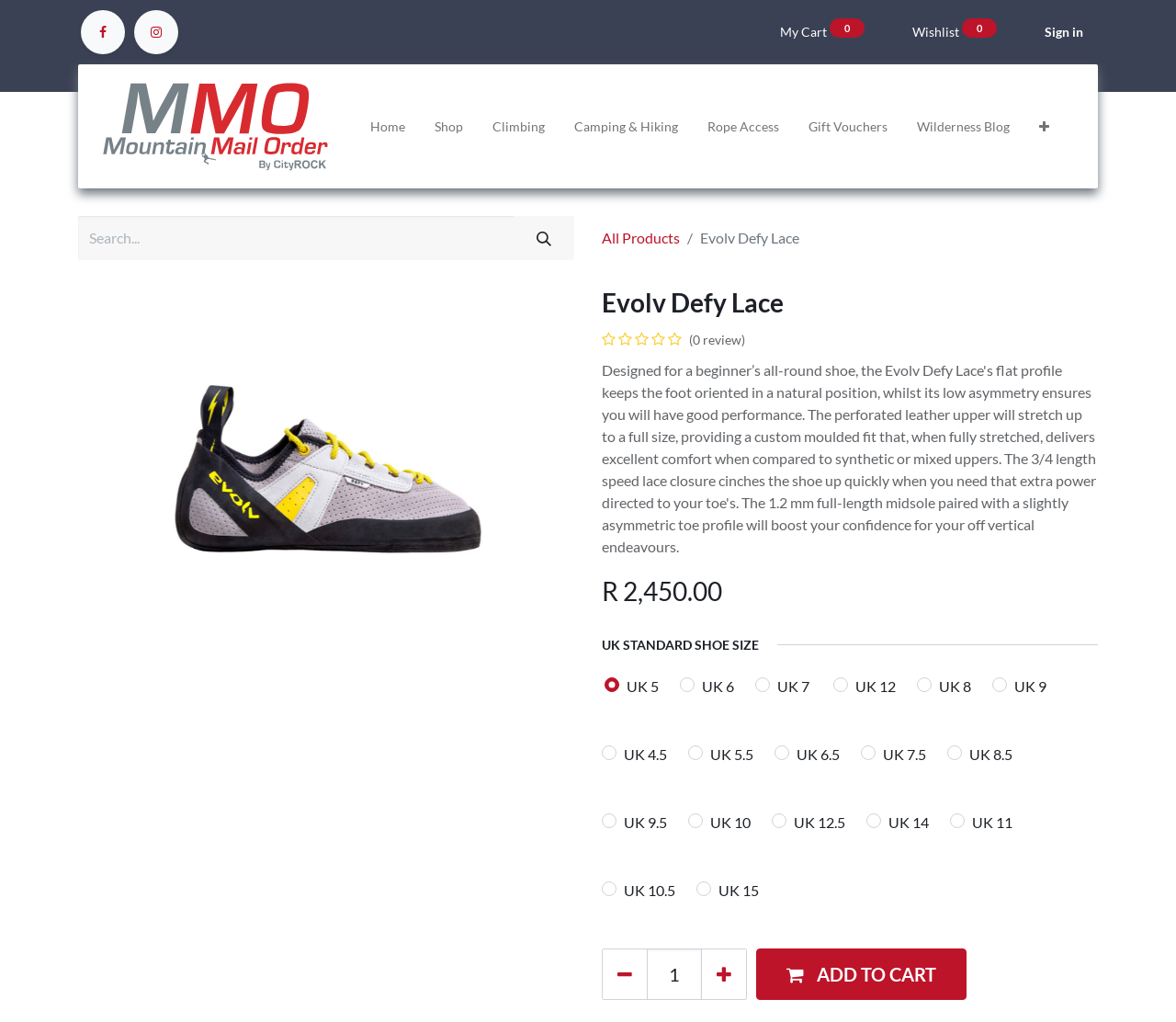Provide an in-depth caption for the webpage.

This webpage is an online store for outdoor gear and equipment, specifically showcasing the Evolv Defy Lace product. At the top left corner, there is a logo of Mountain Mail Order, which is the name of the online store. Next to the logo, there are several links, including "My Cart 0", "Wishlist 0", and "Sign in". 

Below the logo, there is a vertical menu with several options, including "Home", "Shop", "Climbing", "Camping & Hiking", "Rope Access", "Gift Vouchers", and "Wilderness Blog". 

On the left side of the page, there is a search bar with a search button. Below the search bar, there is a link to "All Products". 

The main content of the page is focused on the Evolv Defy Lace product. There is a large image of the product, accompanied by a heading with the product name and a link to "(0 review)". Below the product name, there is a price listed as "R2,450.00". 

Underneath the price, there is a section for selecting the UK standard shoe size, with several radio buttons for different sizes. 

Next to the size selection, there are links to "Remove one" and "Add one", as well as a textbox to input a quantity. There is also a button to "ADD TO CART". 

At the bottom of the page, there is a section with contact information, including an email address, phone number, and physical store locations in Johannesburg and Cape Town. There are also links to "Accounts and Orders", "Gift Vouchers", "Login or Sign Up", and "Shipping & Returns". 

Finally, there is a section with social media links to "Follow us" on Facebook and Instagram, as well as a navigation section with links to "Shop Climbing" and other categories.